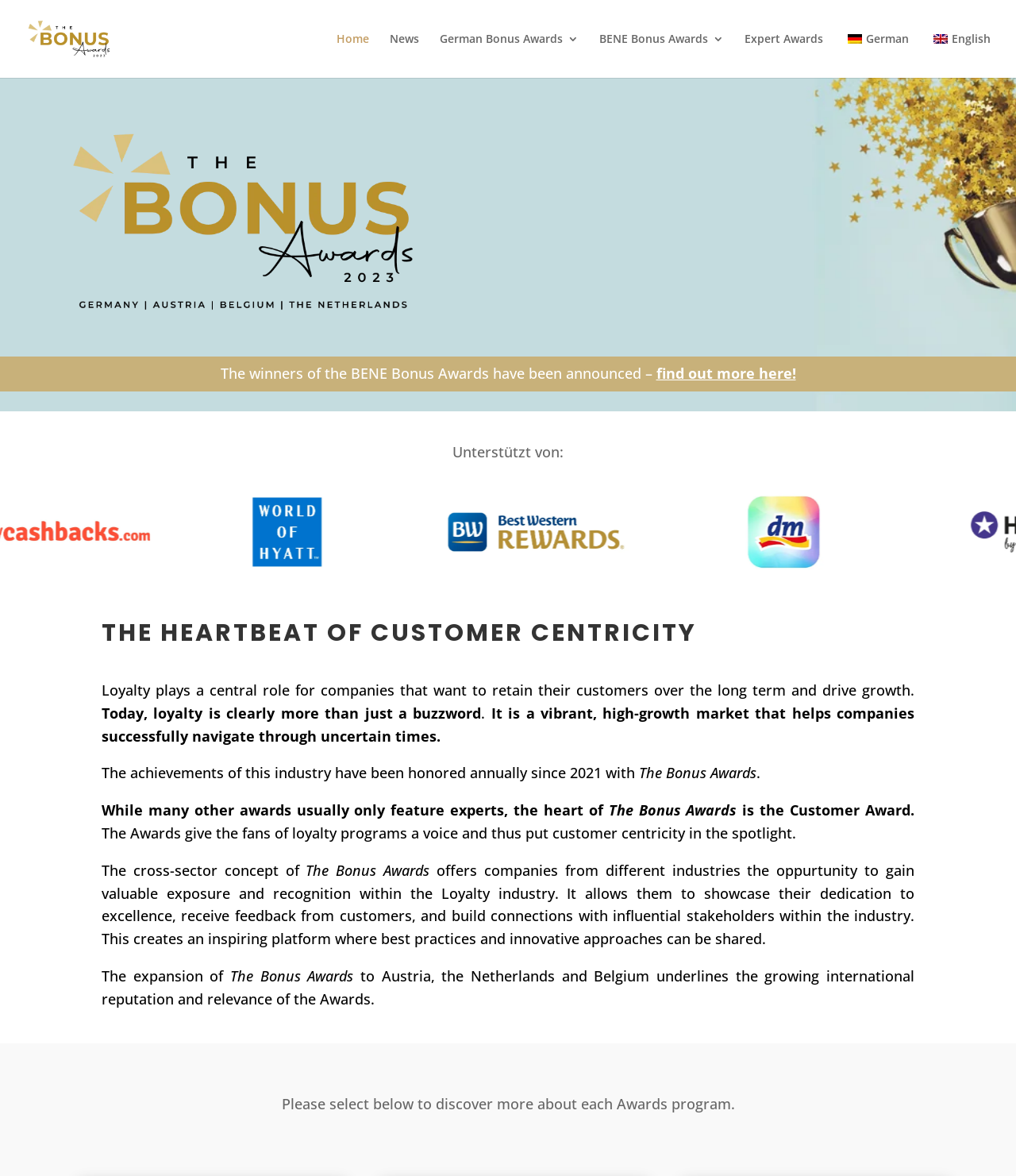Please determine the bounding box coordinates of the element's region to click for the following instruction: "learn about the Expert Awards".

[0.733, 0.028, 0.81, 0.066]